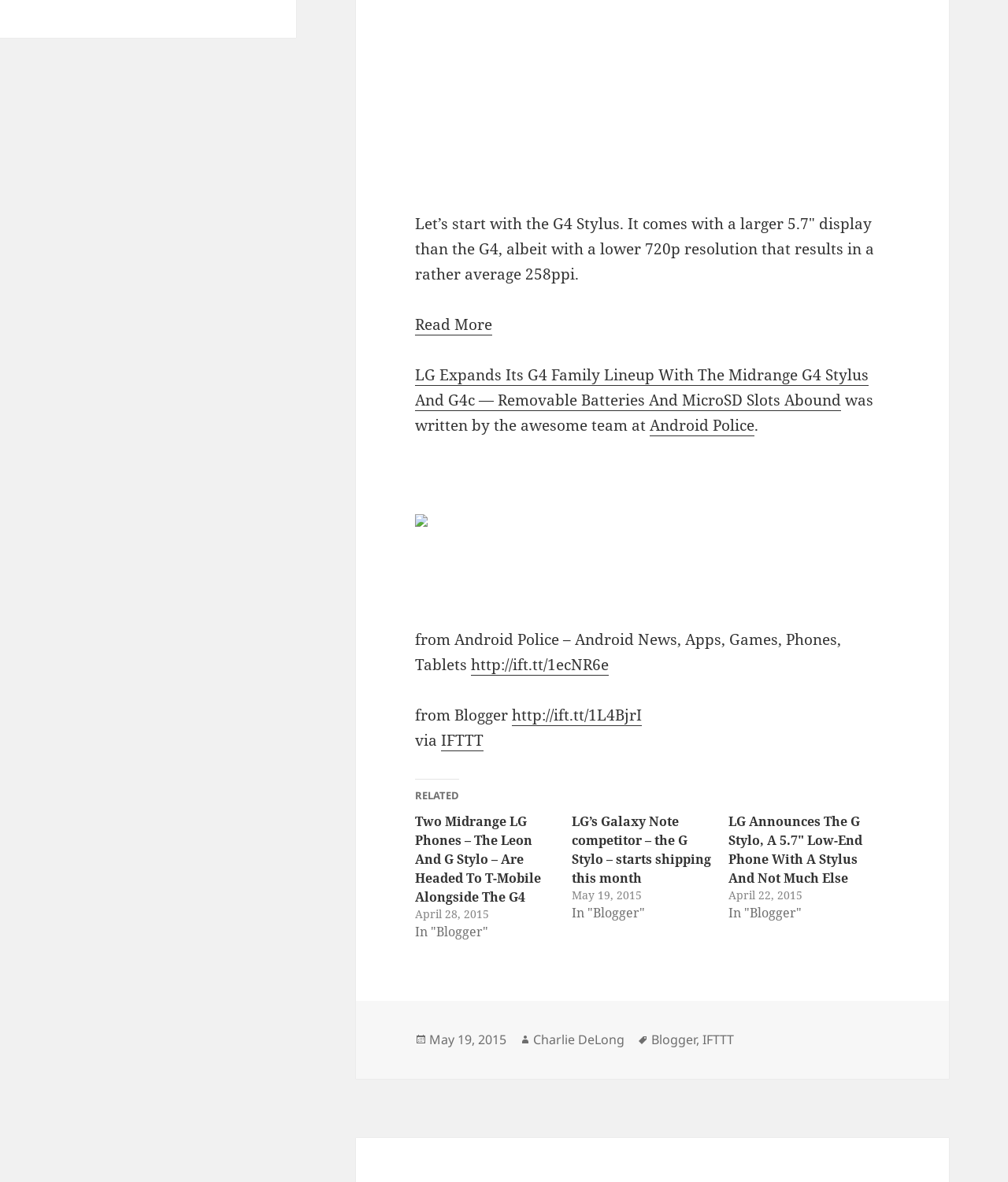Can you identify the bounding box coordinates of the clickable region needed to carry out this instruction: 'Read LG’s Galaxy Note competitor news'? The coordinates should be four float numbers within the range of 0 to 1, stated as [left, top, right, bottom].

[0.567, 0.656, 0.705, 0.718]